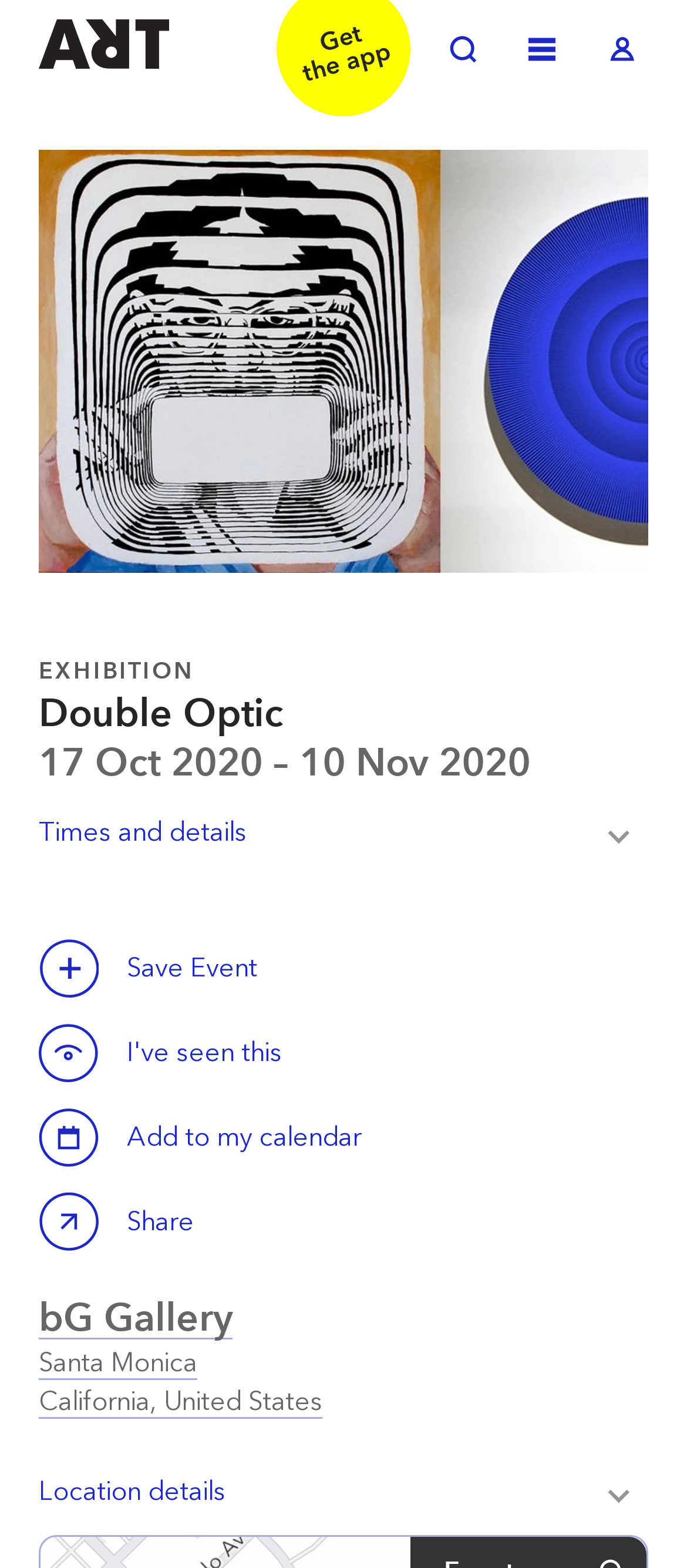Provide your answer to the question using just one word or phrase: Where is the bG Gallery located?

Santa Monica, California, United States